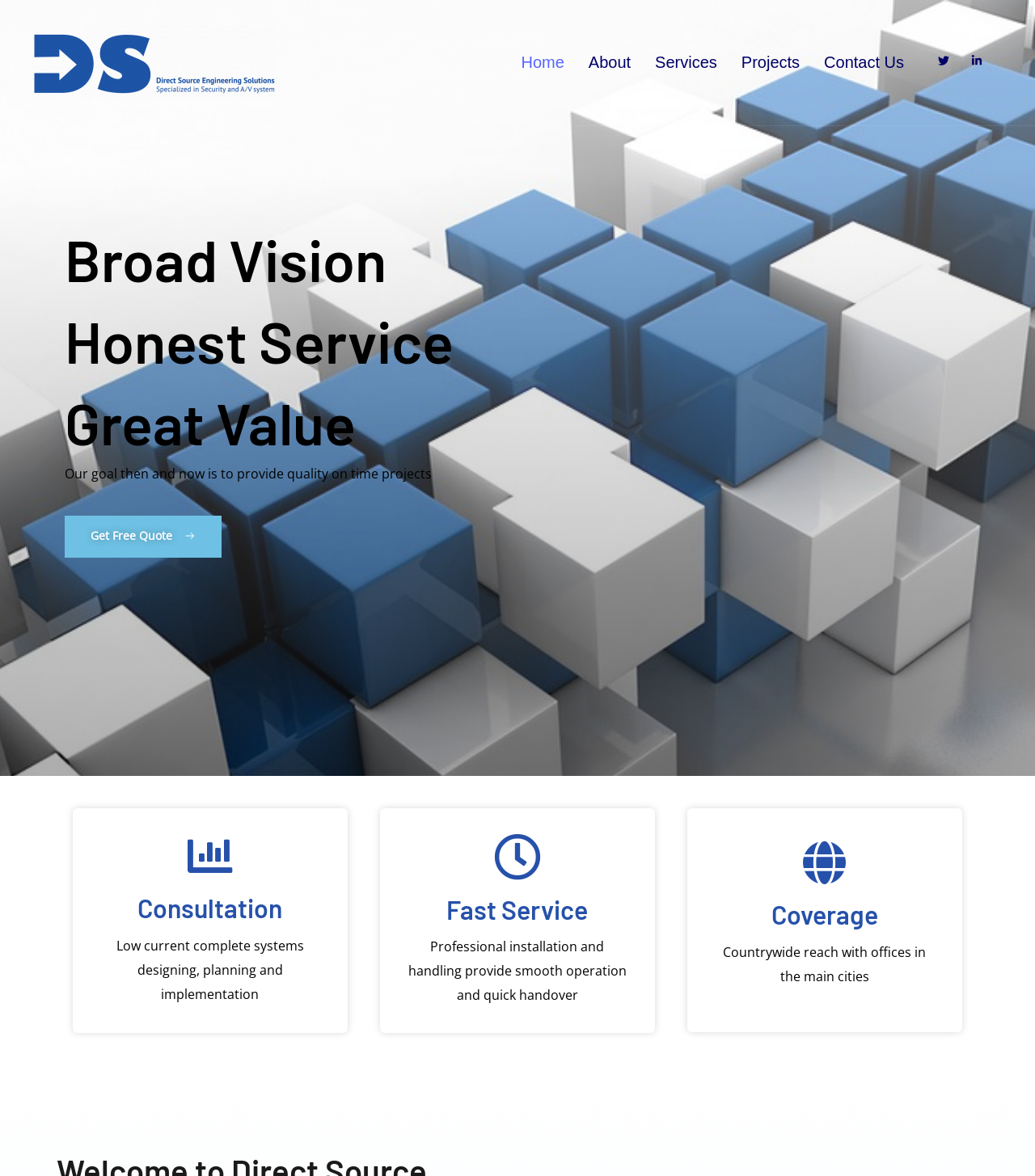What is the goal of the company?
Using the visual information, reply with a single word or short phrase.

Provide quality on time projects